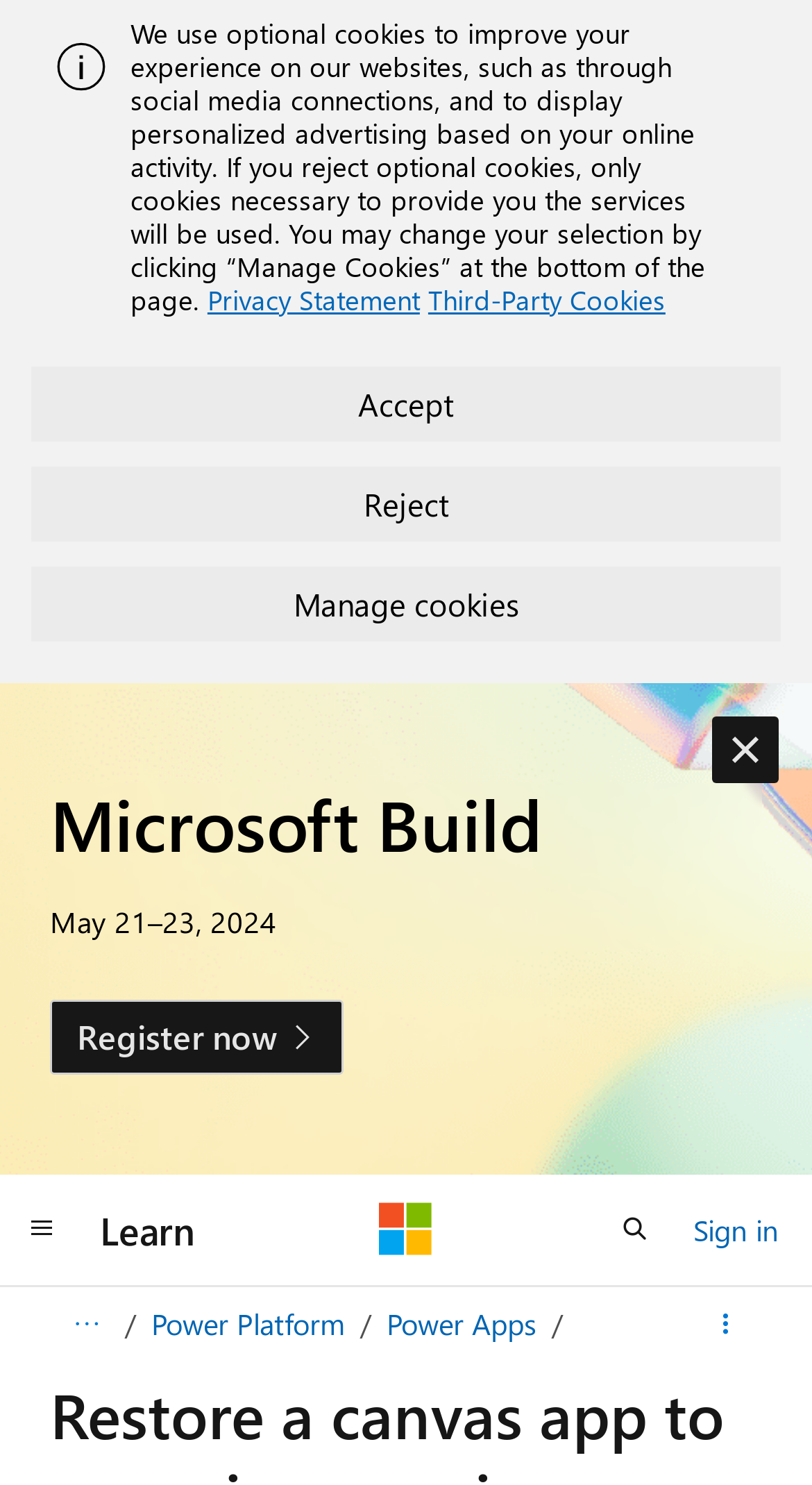Can you find the bounding box coordinates for the element to click on to achieve the instruction: "Open search"?

[0.731, 0.803, 0.833, 0.853]